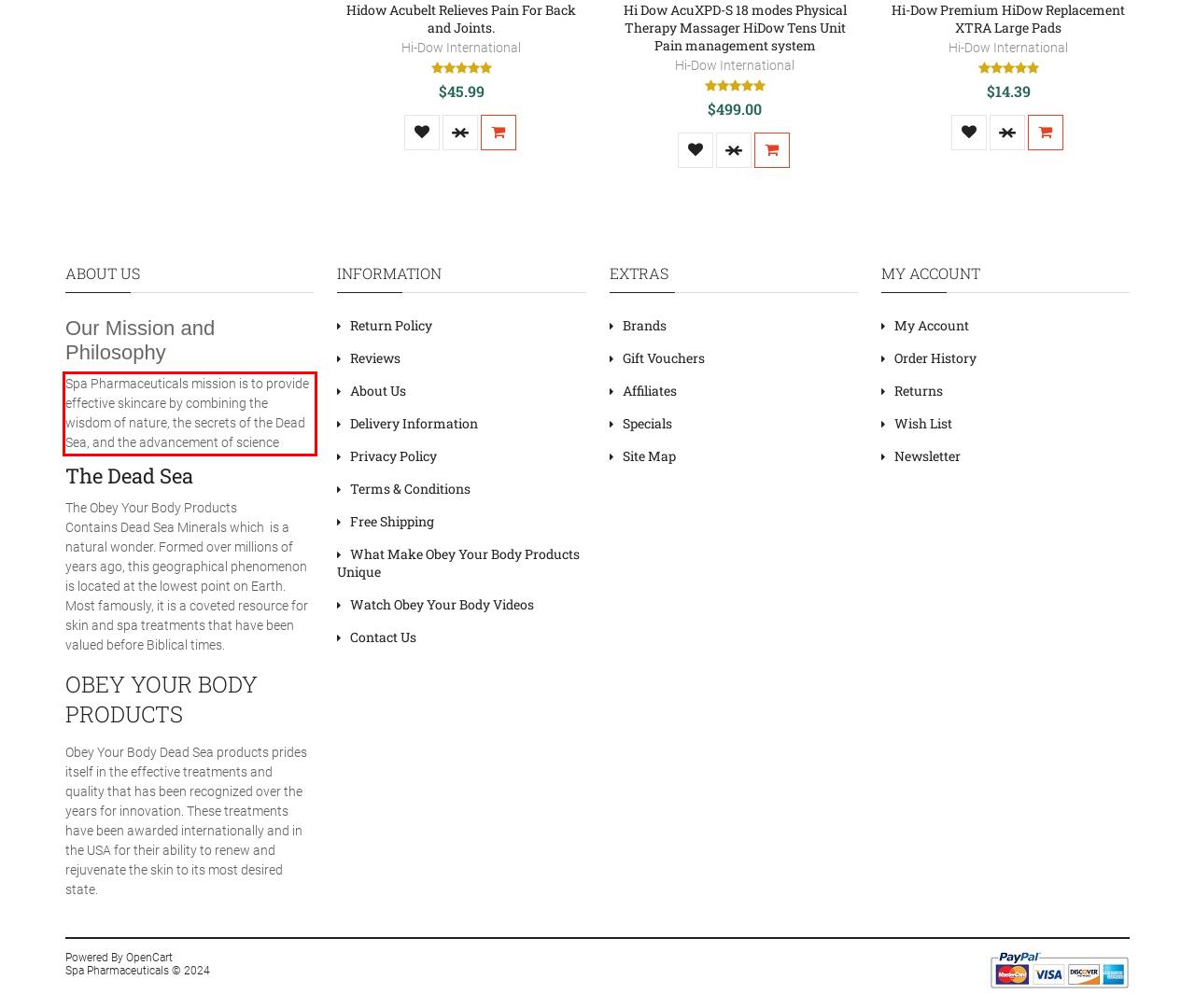Given a webpage screenshot, locate the red bounding box and extract the text content found inside it.

Spa Pharmaceuticals mission is to provide effective skincare by combining the wisdom of nature, the secrets of the Dead Sea, and the advancement of science